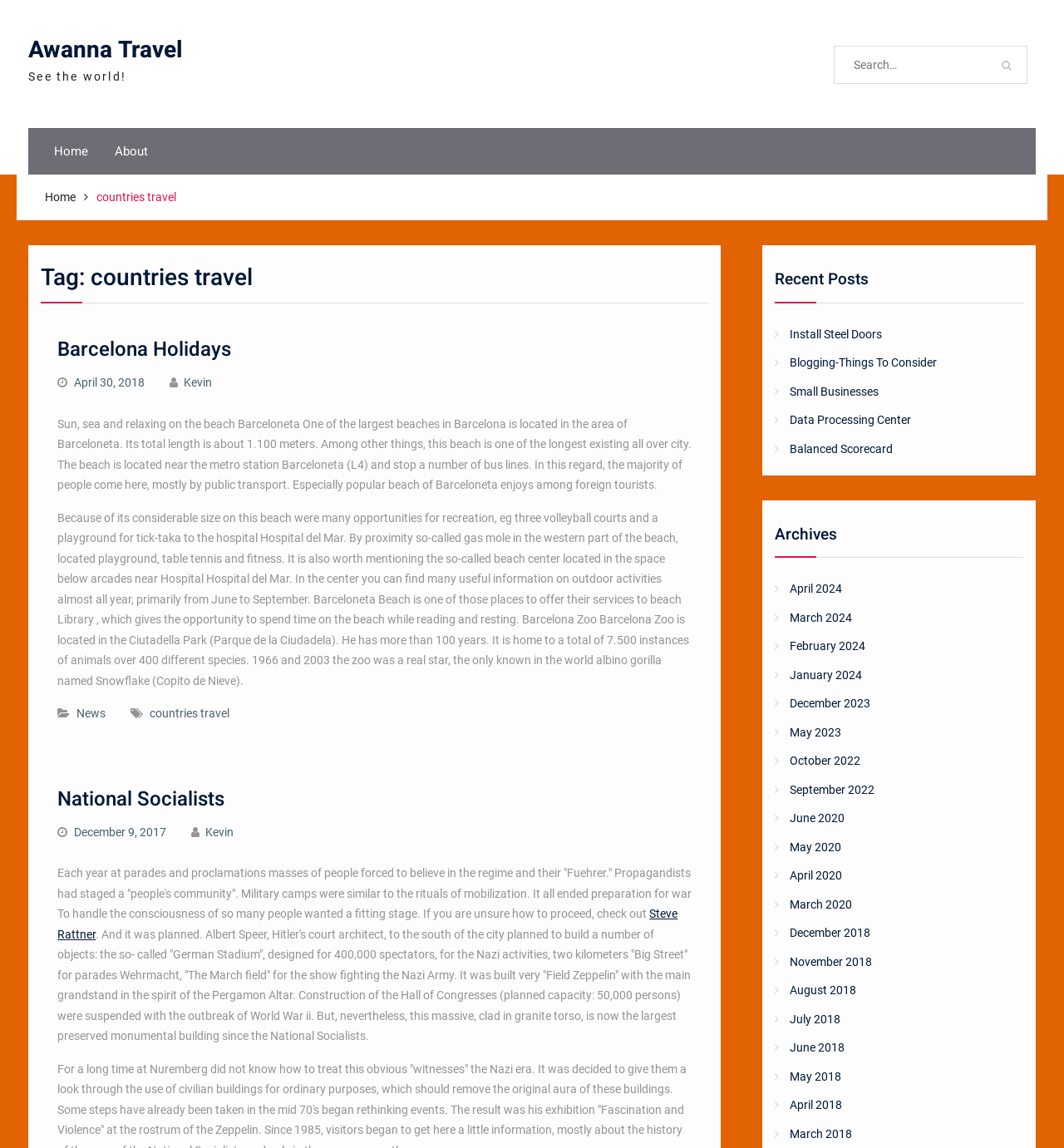Examine the image and give a thorough answer to the following question:
What is the name of the travel company?

The name of the travel company can be found at the top of the webpage, where it says 'countries travel | Awanna Travel'. This is likely the title of the webpage and the name of the travel company.